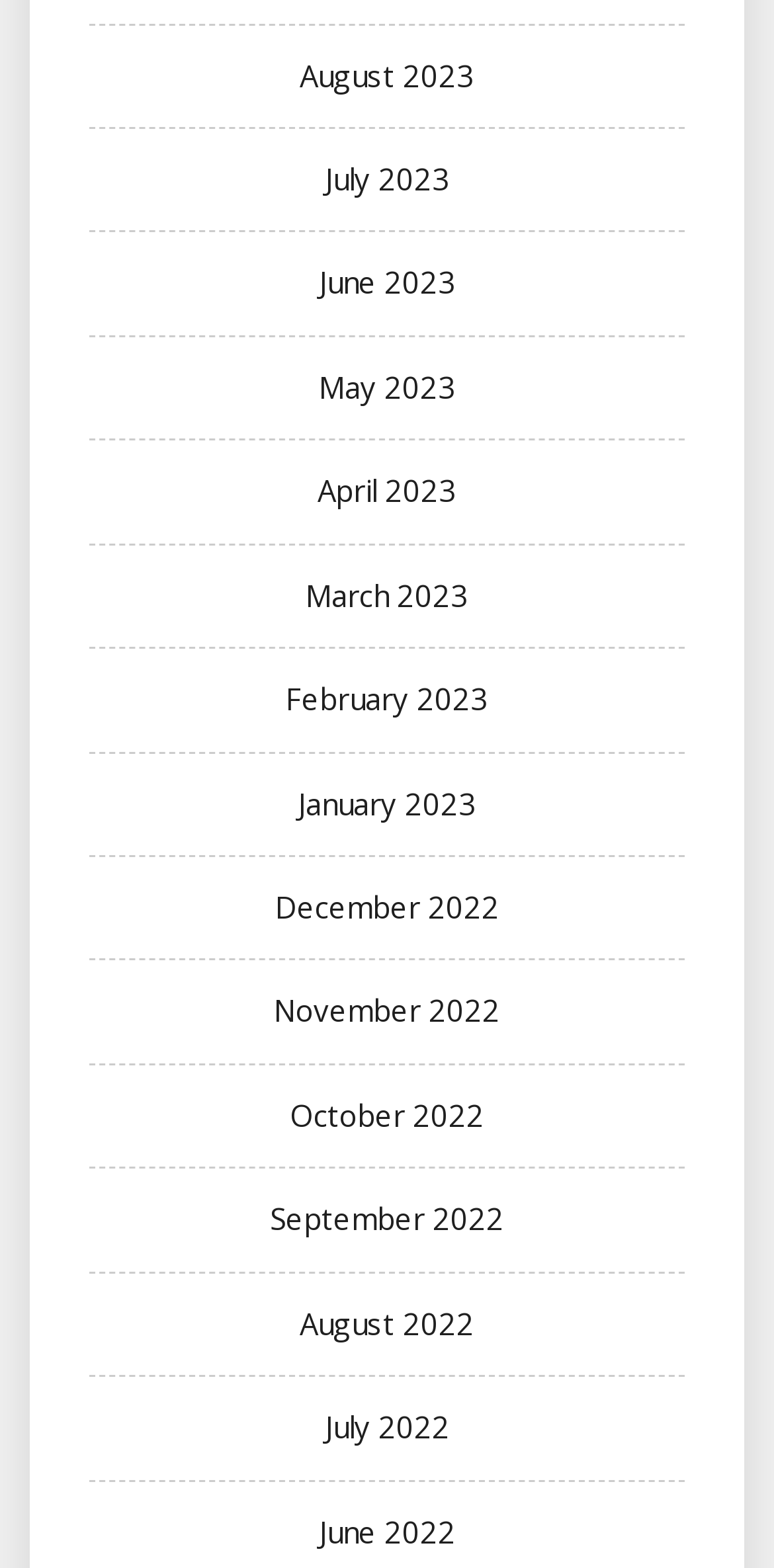Use the information in the screenshot to answer the question comprehensively: How many months are listed in 2022?

I counted the number of links with '2022' in their text, starting from 'December 2022' to 'July 2022', and found that there are 6 months listed in 2022.